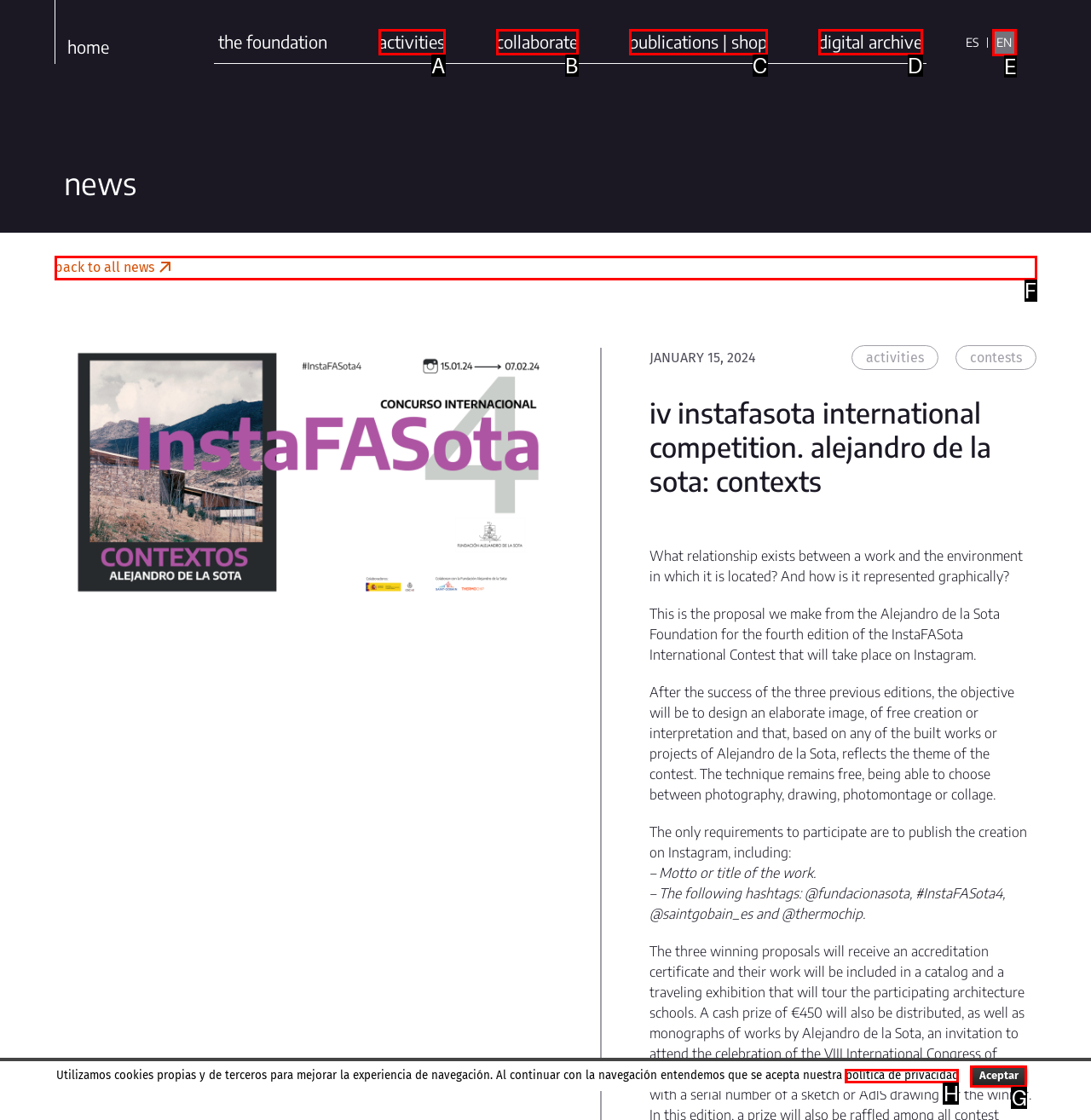Tell me which option best matches the description: England family
Answer with the option's letter from the given choices directly.

None